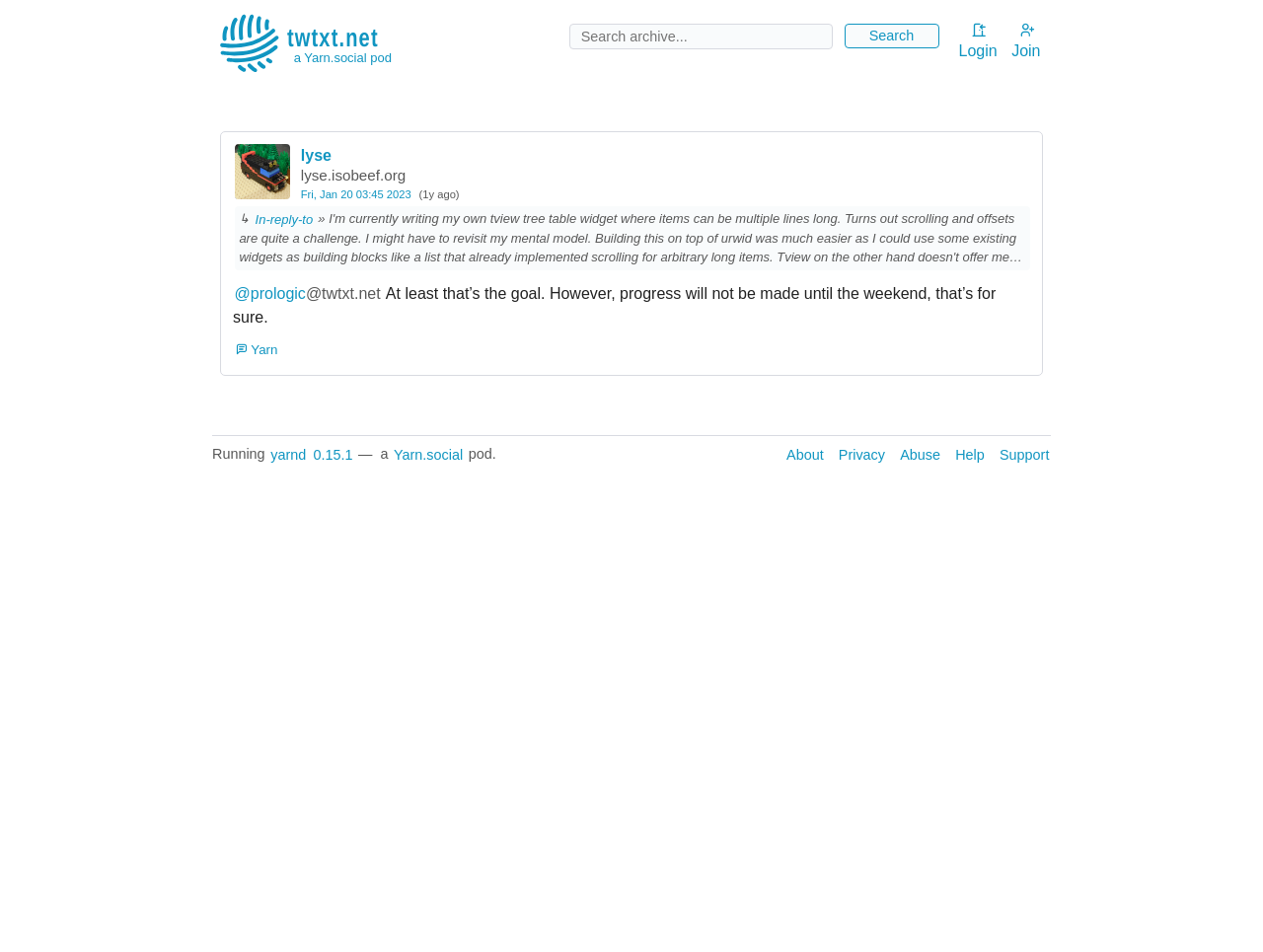Use a single word or phrase to answer the question: What is the name of the social network platform?

Yarn.social